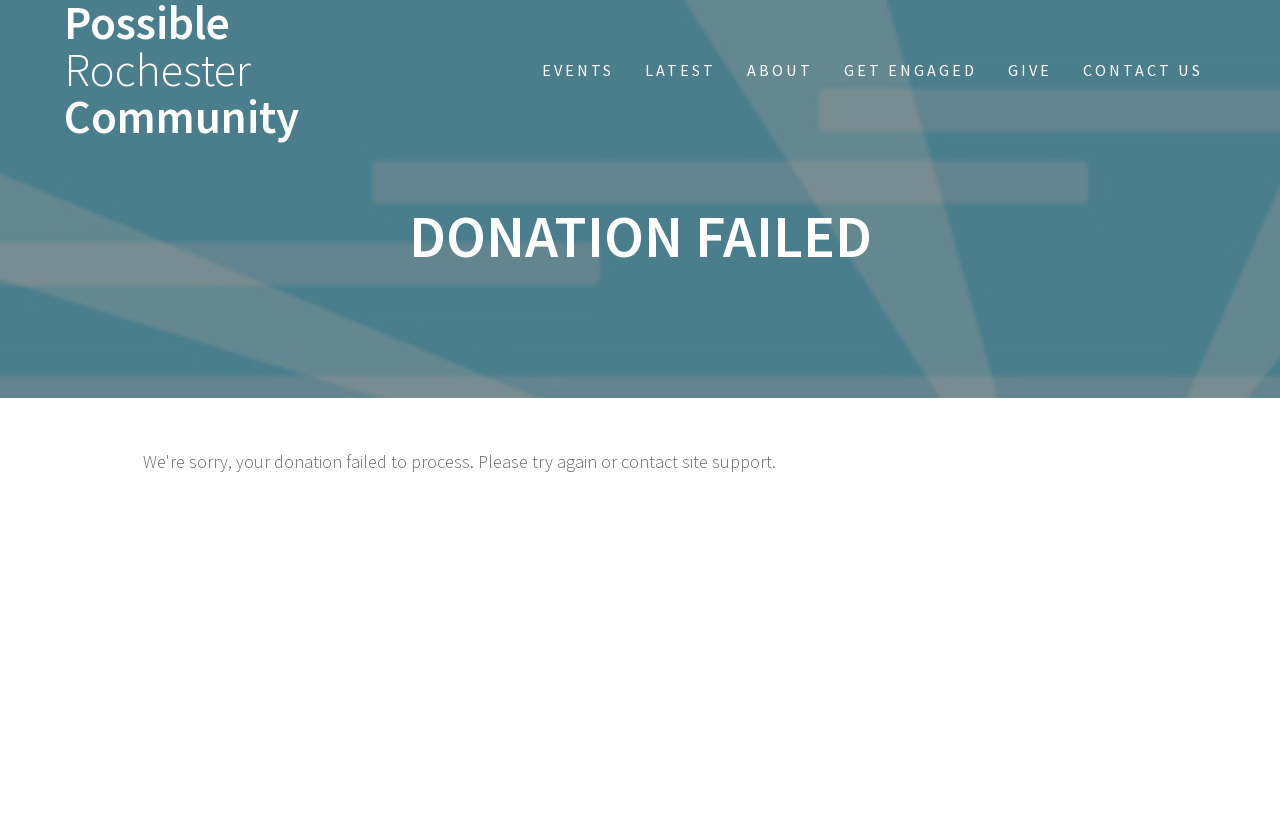Based on the element description: "Possible Rochester Community", identify the bounding box coordinates for this UI element. The coordinates must be four float numbers between 0 and 1, listed as [left, top, right, bottom].

[0.05, 0.0, 0.32, 0.171]